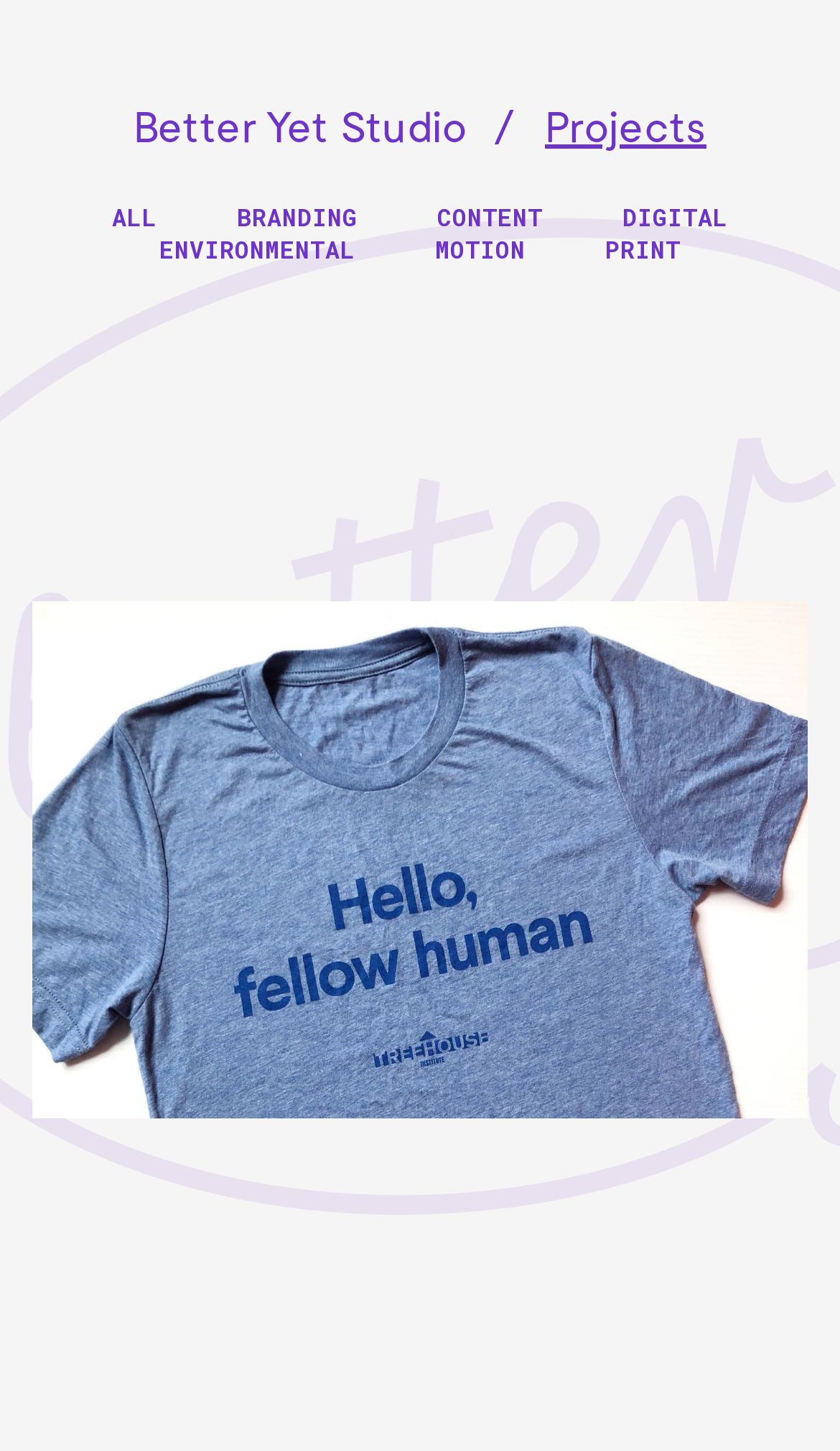Provide a one-word or short-phrase answer to the question:
How many categories are there under 'Projects'?

6